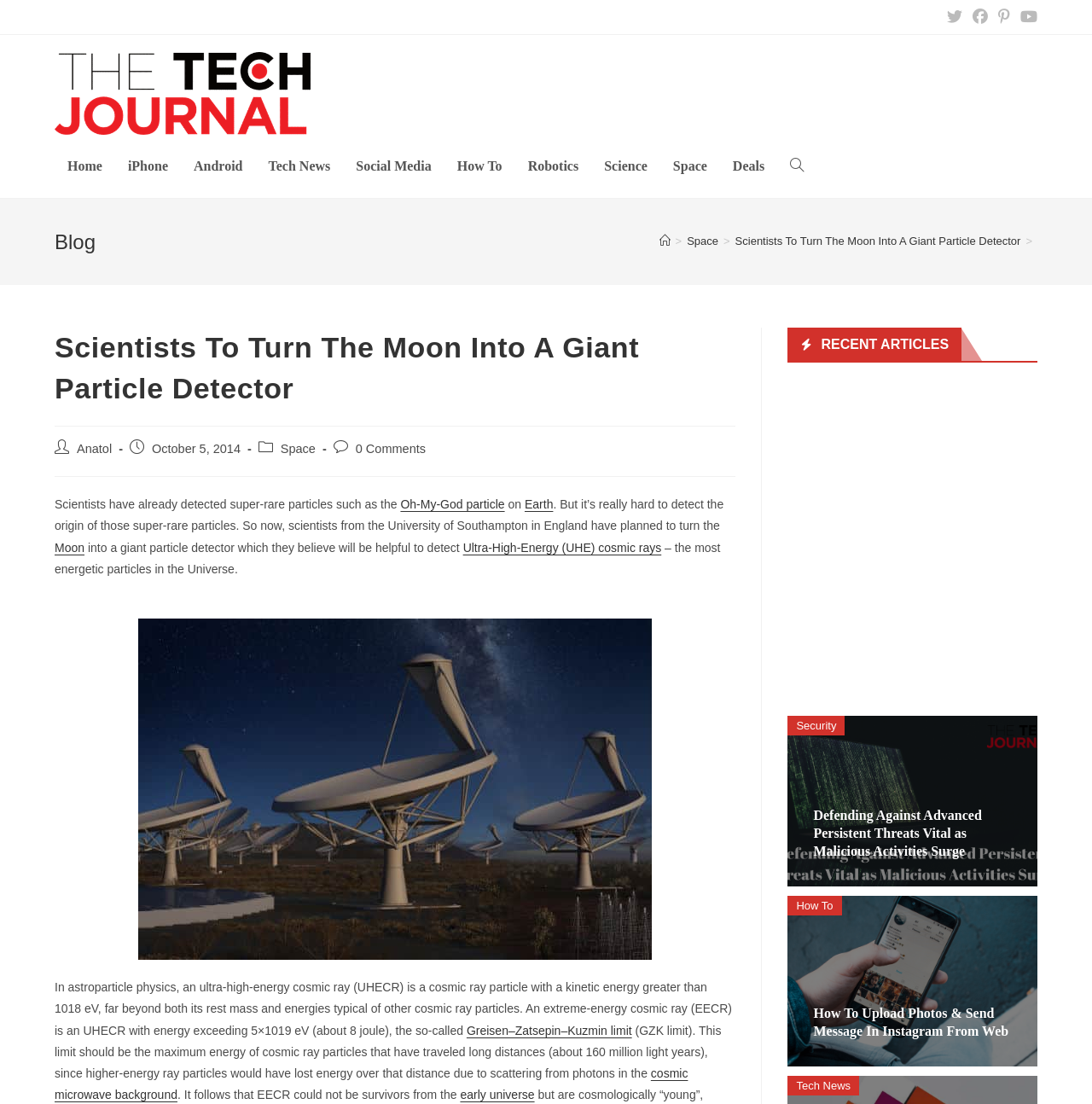Answer the following inquiry with a single word or phrase:
What is the name of the university mentioned in the article?

University of Southampton